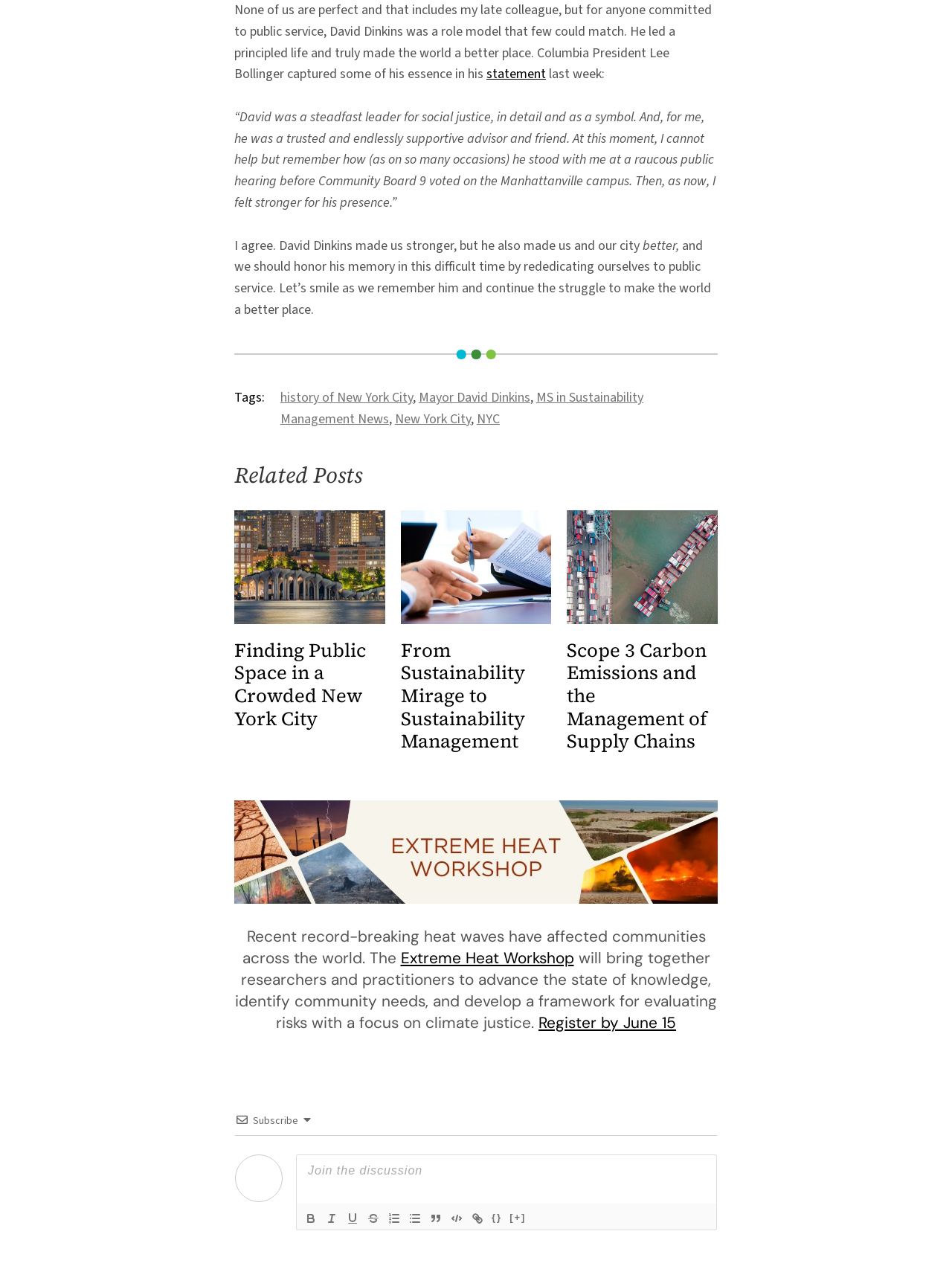Please examine the image and answer the question with a detailed explanation:
What is the focus of the 'Extreme Heat Workshop'?

The focus of the 'Extreme Heat Workshop' is on climate justice, as indicated by the text 'develop a framework for evaluating risks with a focus on climate justice'.